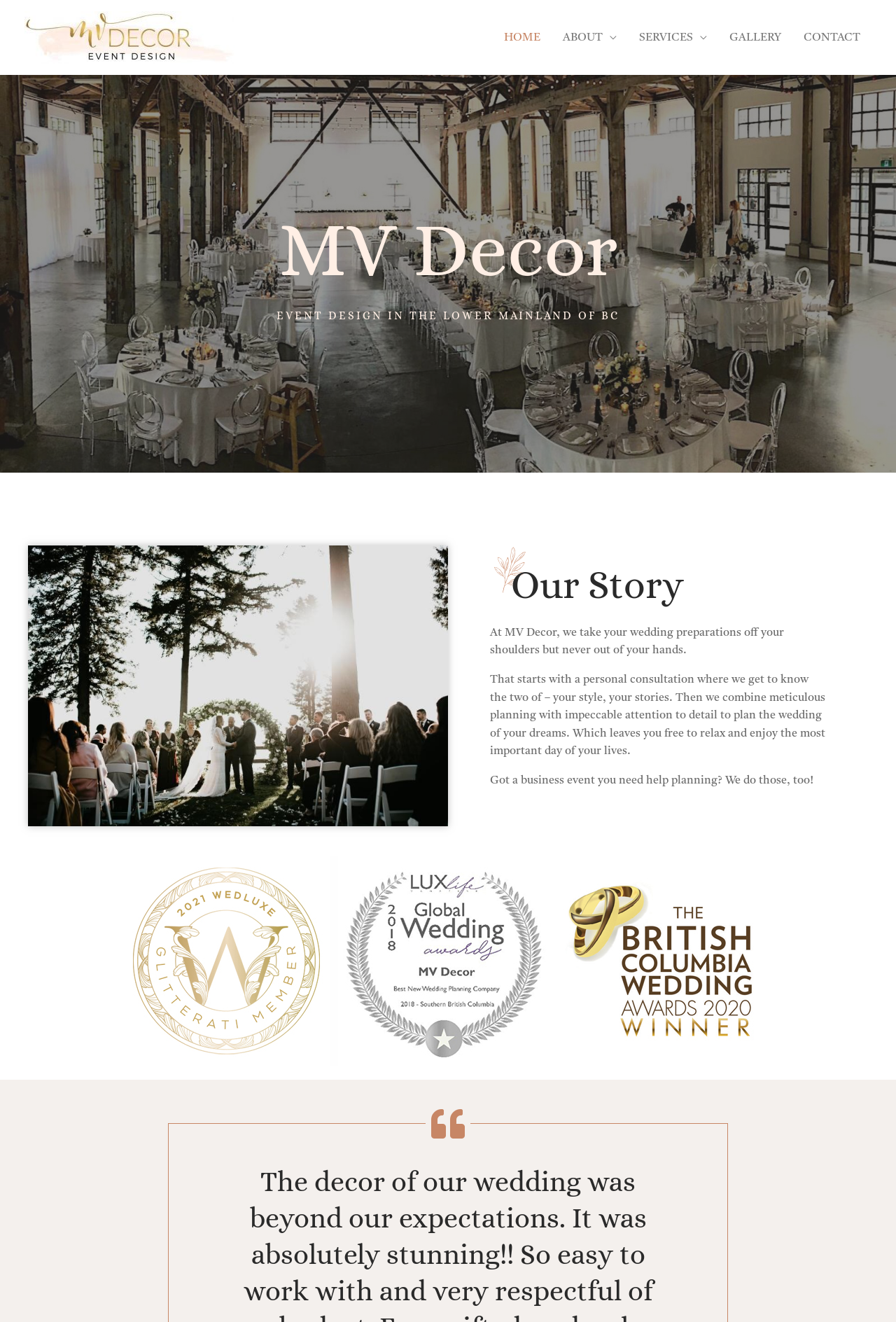Refer to the image and provide a thorough answer to this question:
What is the scope of MV Decor's services?

Based on the webpage content, MV Decor offers event design and planning services, which includes meticulous planning and attention to detail to plan the event. This suggests that the scope of their services is limited to event design and planning.